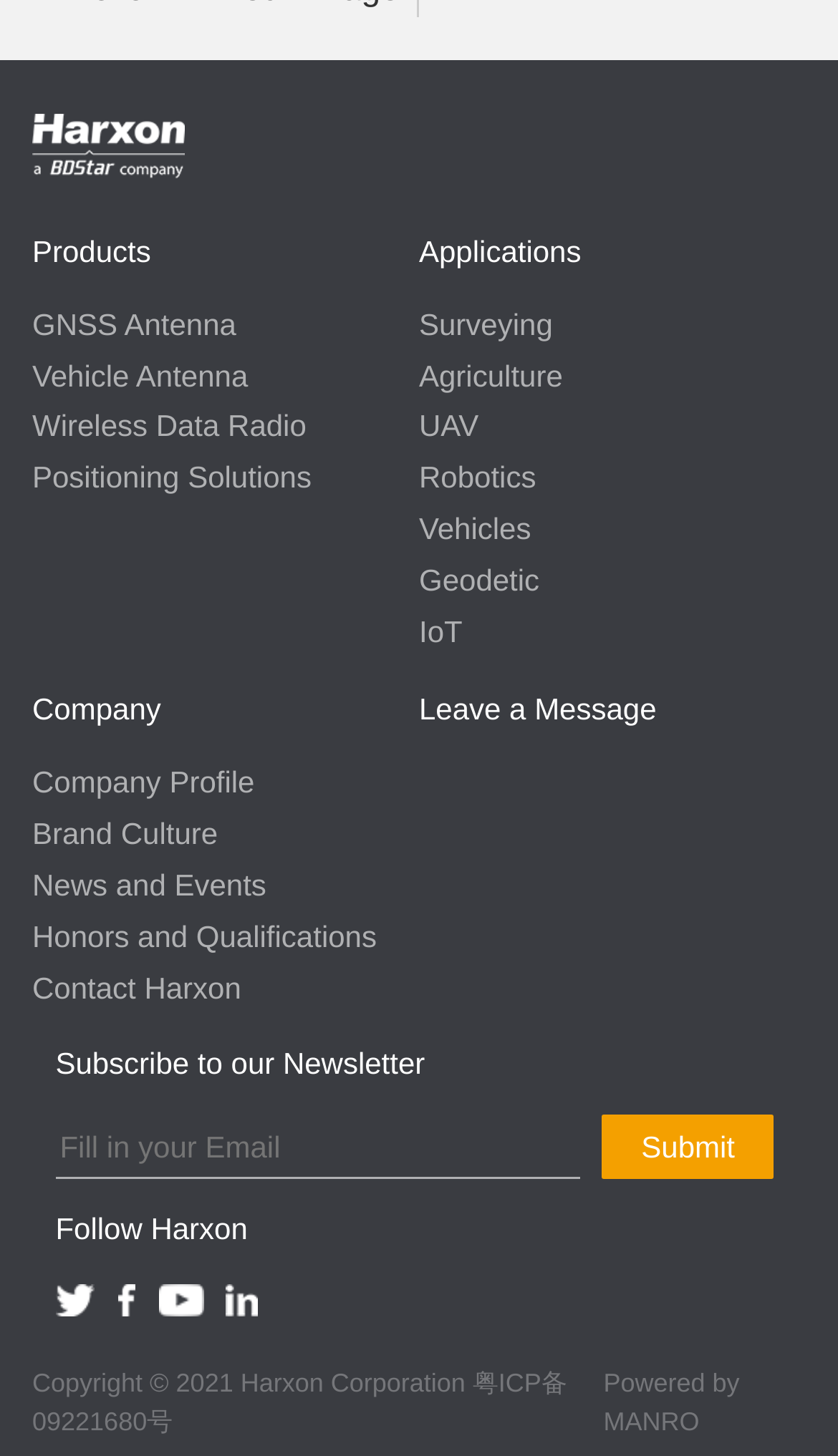What type of products does Harxon offer?
Could you answer the question in a detailed manner, providing as much information as possible?

Based on the links provided under the 'Products' section, Harxon offers various types of products such as GNSS Antenna, Vehicle Antenna, Wireless Data Radio, and Positioning Solutions.